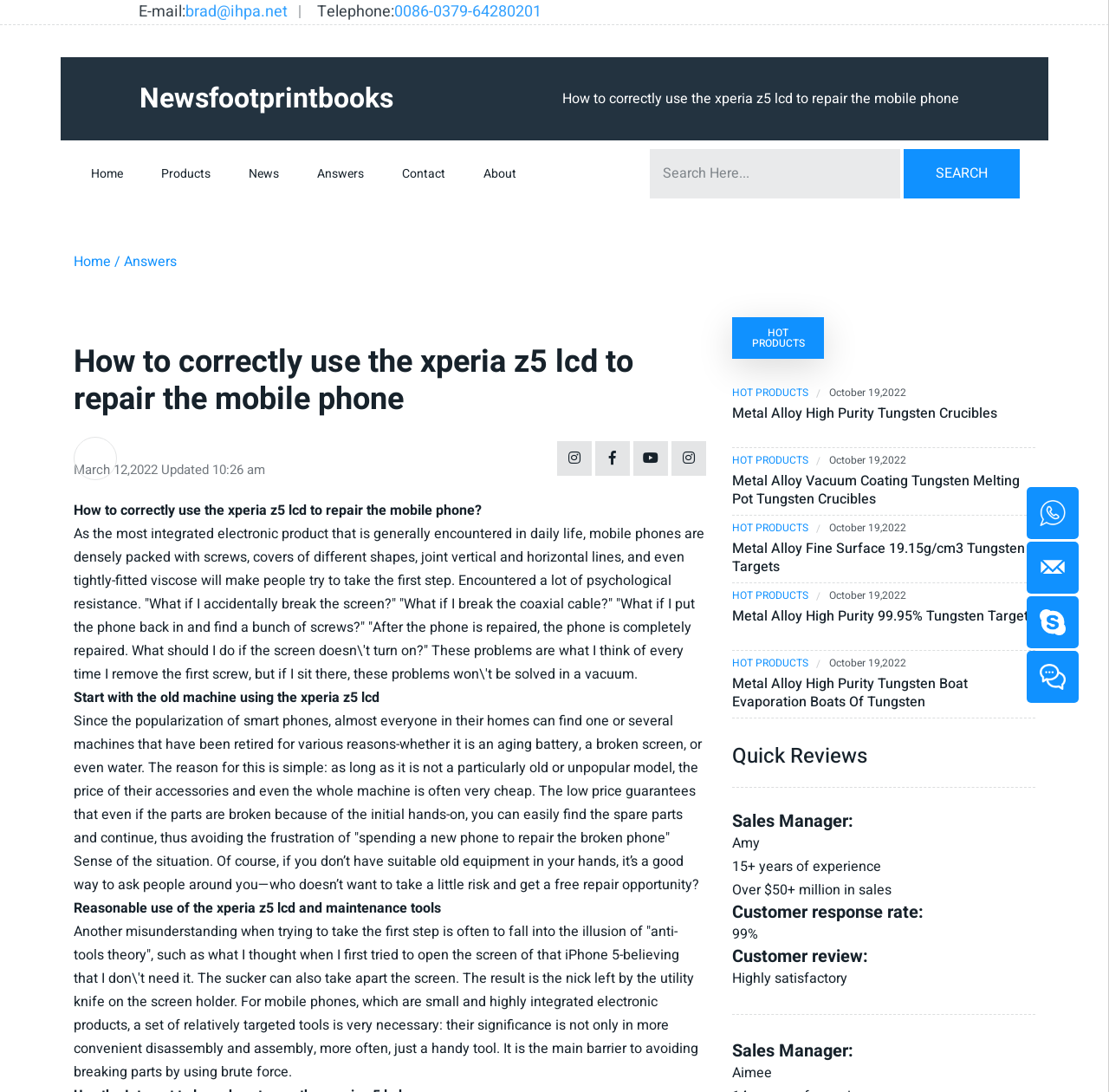Determine the bounding box coordinates of the clickable region to carry out the instruction: "Read the article about 'Metal Alloy High Purity Tungsten Crucibles'".

[0.66, 0.371, 0.934, 0.387]